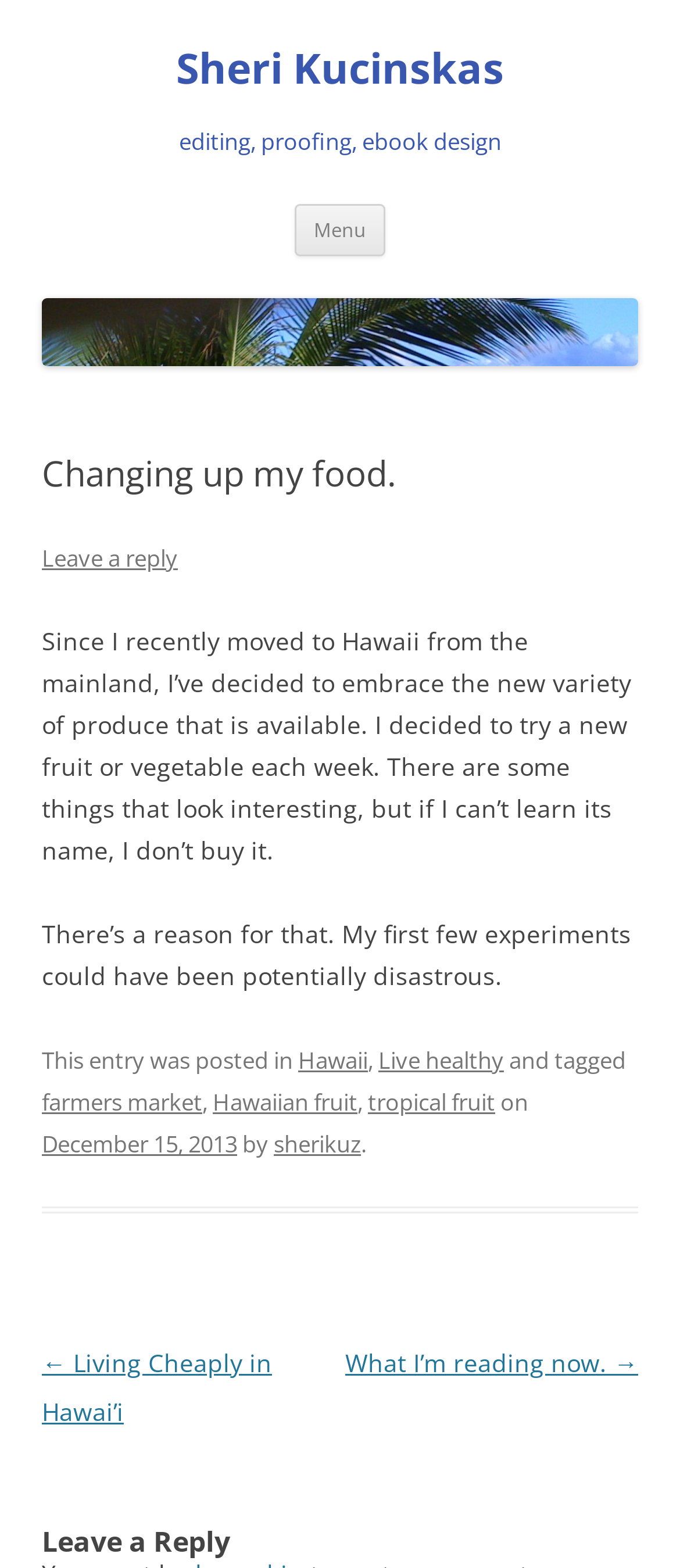Create a detailed description of the webpage's content and layout.

The webpage is a personal blog post titled "Changing up my food." by Sheri Kucinskas. At the top, there is a heading with the author's name, Sheri Kucinskas, which is also a link. Below it, there is a list of services offered, including editing, proofing, and ebook design. A menu button is located to the right of the services list.

The main content of the blog post starts with a heading that repeats the title "Changing up my food." followed by a link to leave a reply. The article itself is divided into paragraphs, where the author shares their experience of trying new fruits and vegetables after moving to Hawaii. The text describes the author's decision to try a new fruit or vegetable each week and their initial experiments.

At the bottom of the article, there is a footer section that lists the categories and tags related to the post, including Hawaii, Live healthy, farmers market, Hawaiian fruit, and tropical fruit. The post is dated December 15, 2013, and is written by Sheri Kucinskas.

Below the footer, there is a post navigation section with links to the previous post, "Living Cheaply in Hawai’i", and the next post, "What I’m reading now.". Finally, there is a heading that invites readers to leave a reply. Throughout the page, there are no images except for the author's profile picture, which is located near the top of the page.